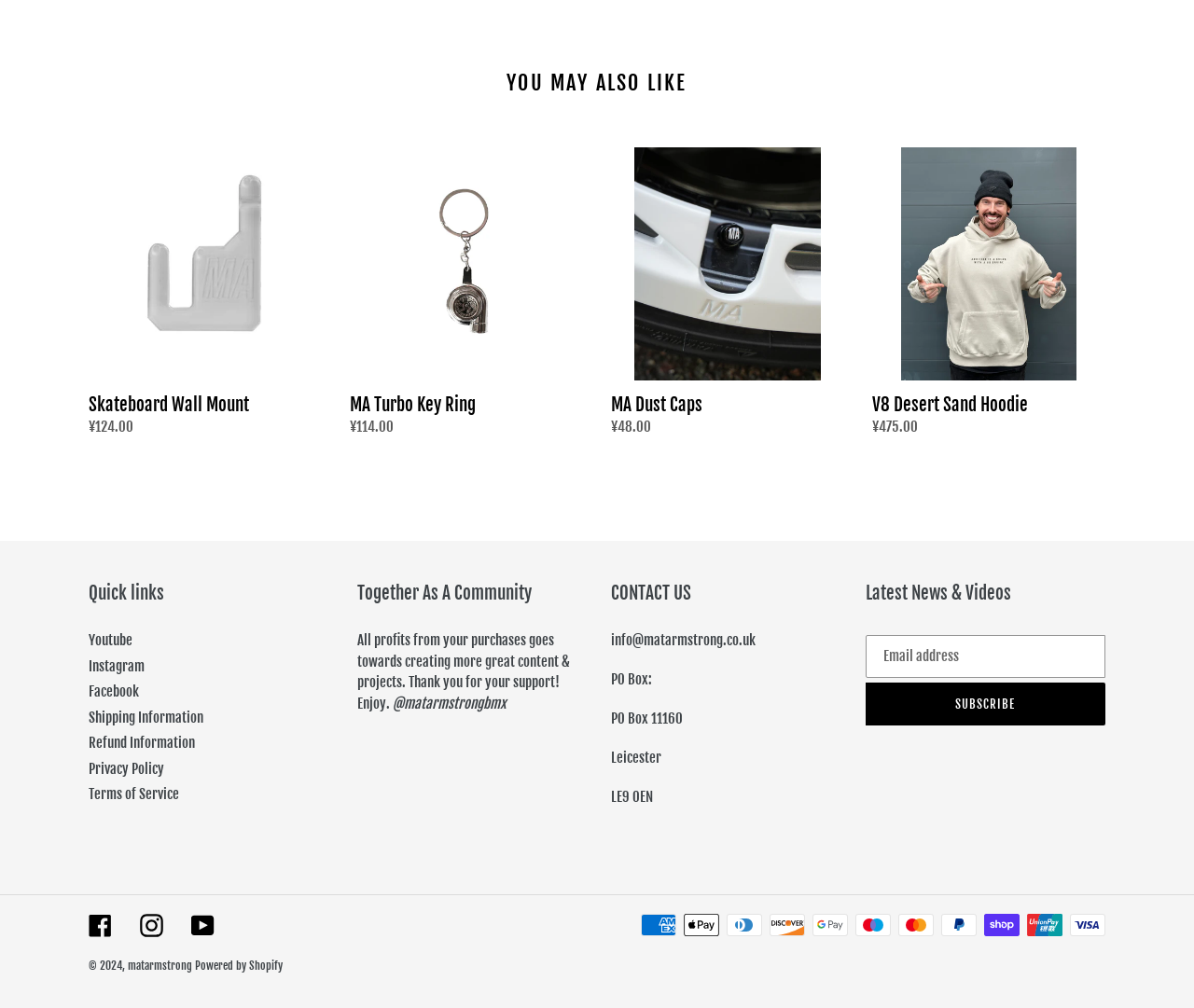Determine the bounding box coordinates of the clickable element to achieve the following action: 'Visit the Facebook page'. Provide the coordinates as four float values between 0 and 1, formatted as [left, top, right, bottom].

[0.074, 0.627, 0.111, 0.644]